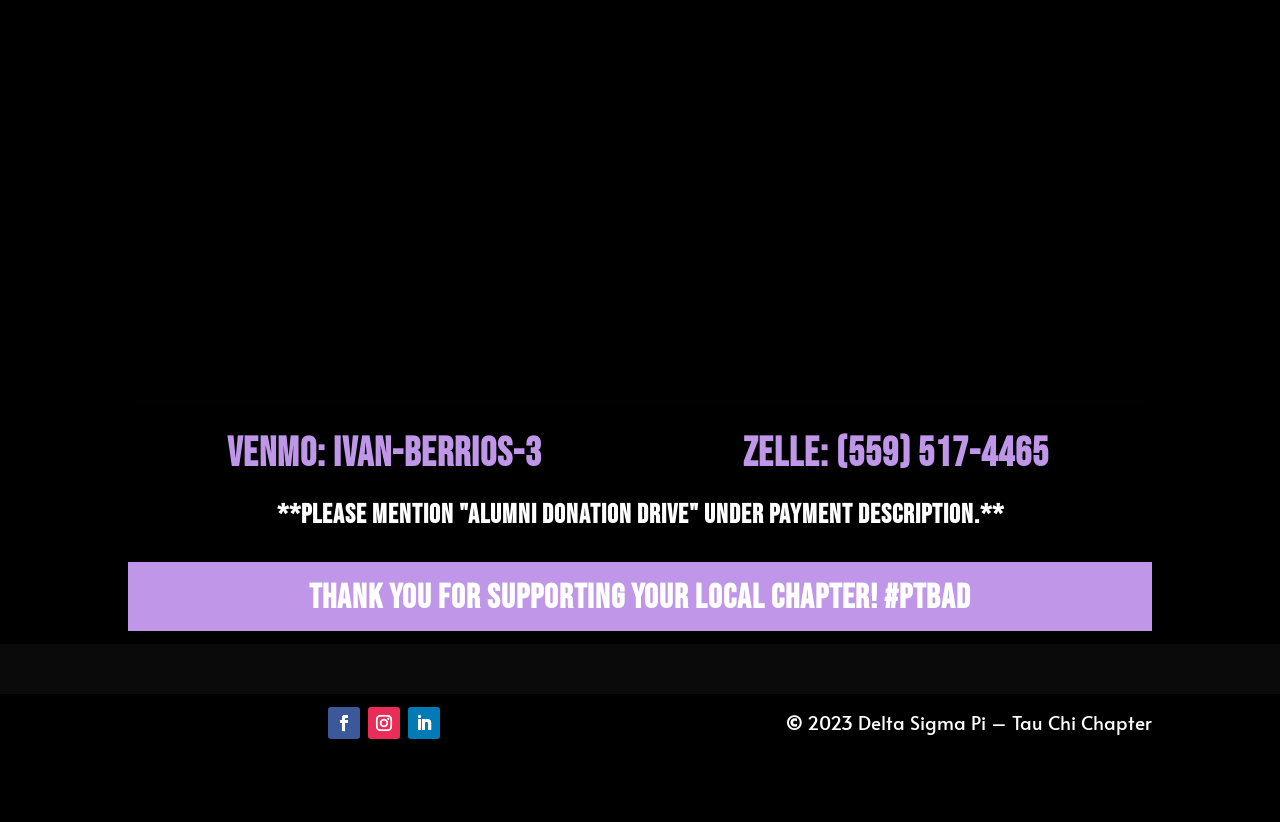Bounding box coordinates should be in the format (top-left x, top-left y, bottom-right x, bottom-right y) and all values should be floating point numbers between 0 and 1. Determine the bounding box coordinate for the UI element described as: Follow

[0.288, 0.86, 0.312, 0.899]